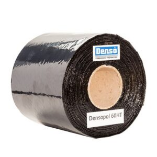Provide a comprehensive description of the image.

This image showcases a roll of Densopol 60HT, a high-performance corrosion protection tape. The product features a glossy black surface and is specifically designed for applications requiring durability and adhesion. This particular tape measures 2 inches in width and comes in a length of 10 meters, making it suitable for various sealing tasks. Densopol tapes are noted for their reliability in protecting pipes and fittings against environmental damage. The label on the tape clearly identifies the brand "Denso," highlighting its trusted reputation in the field of corrosion prevention and repair.